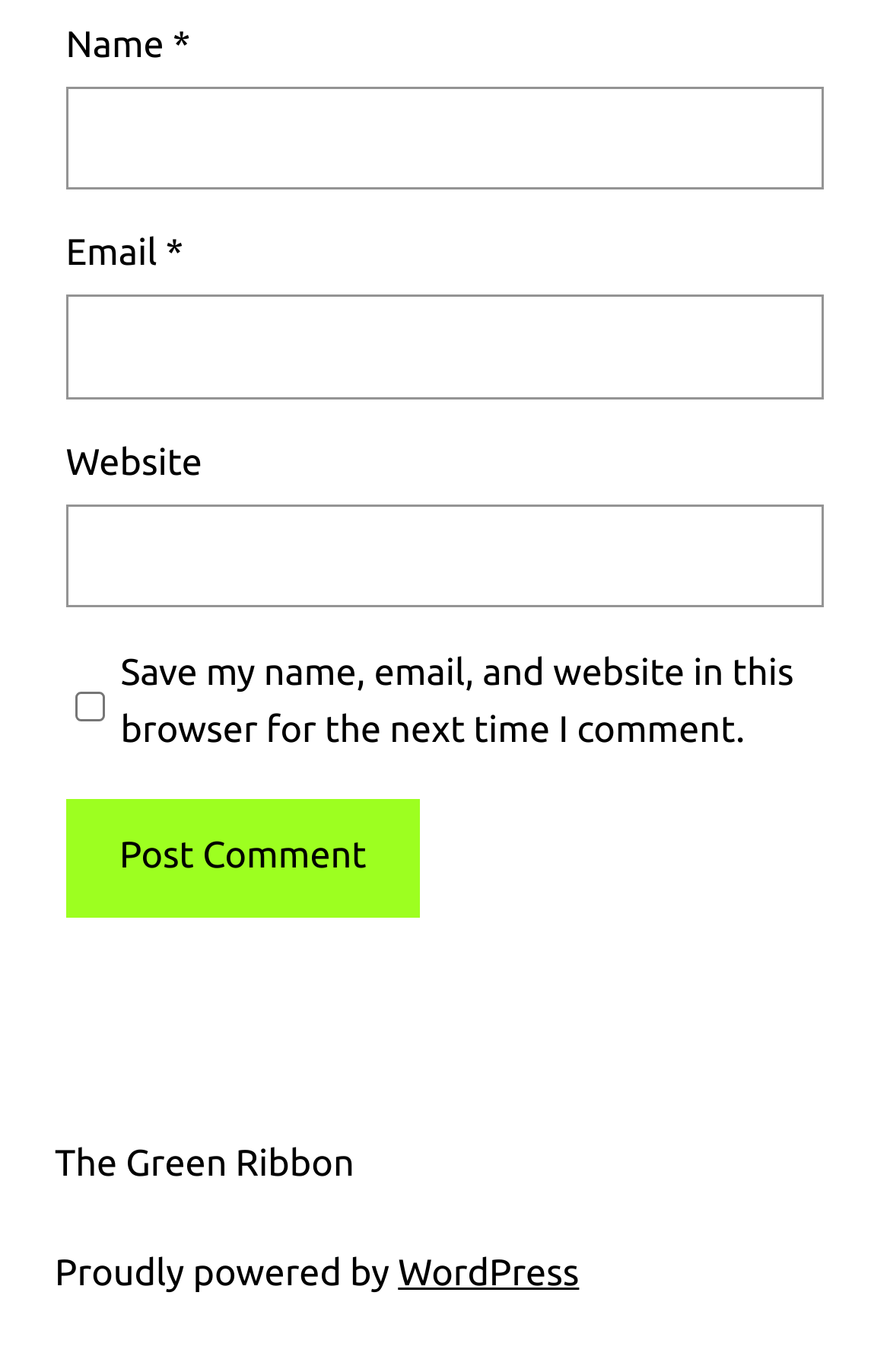How many required text boxes are there?
Answer the question with a detailed and thorough explanation.

There are two text boxes with the 'required' attribute set to 'True', one with the label 'Name' and the other with the label 'Email'.